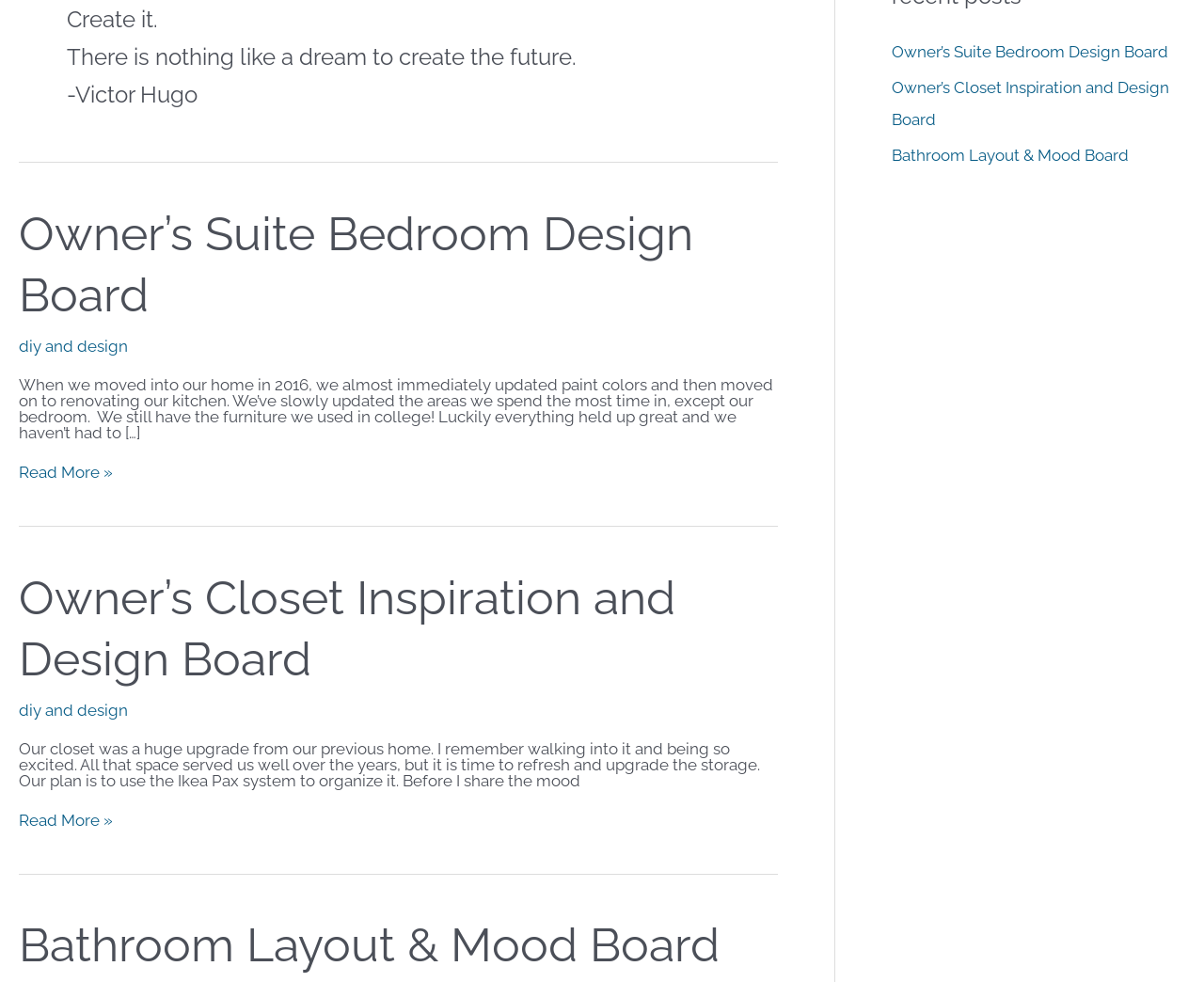Predict the bounding box for the UI component with the following description: "Bathroom Layout & Mood Board".

[0.016, 0.934, 0.598, 0.991]